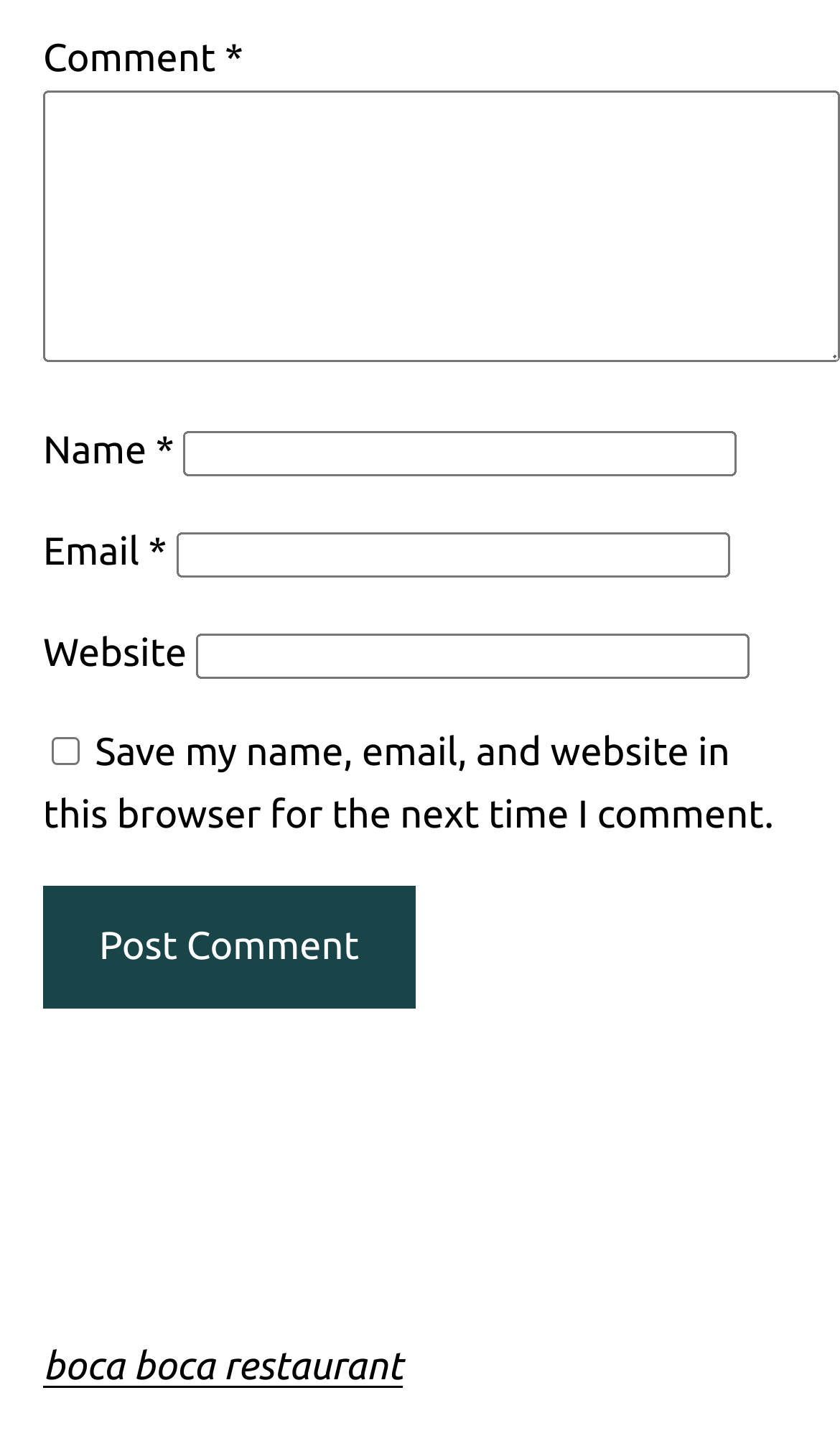What is the purpose of the checkbox?
Based on the visual content, answer with a single word or a brief phrase.

Save comment info